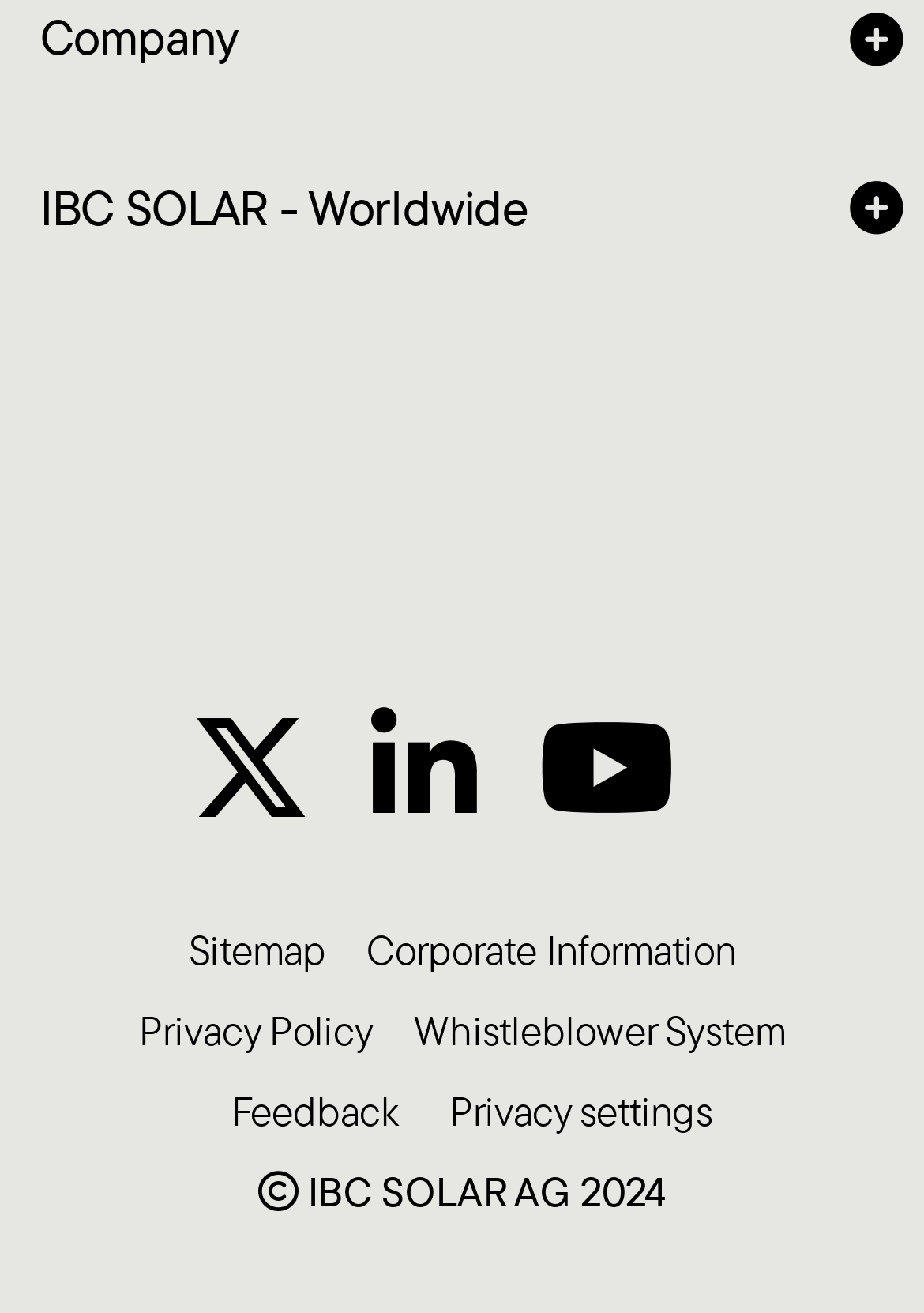Bounding box coordinates are specified in the format (top-left x, top-left y, bottom-right x, bottom-right y). All values are floating point numbers bounded between 0 and 1. Please provide the bounding box coordinate of the region this sentence describes: Phone

None